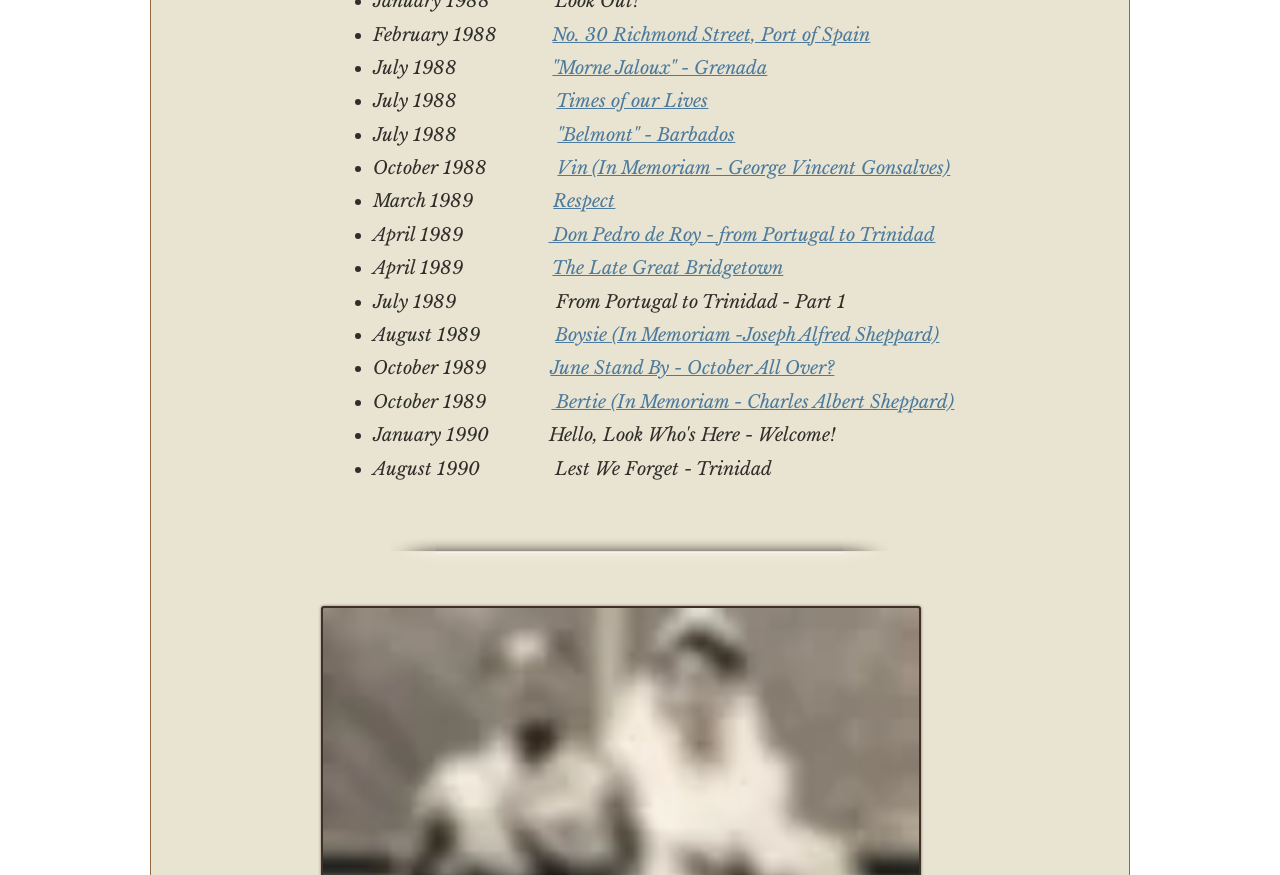What is the format of the dates in the webpage?
Please provide a single word or phrase in response based on the screenshot.

Month Year